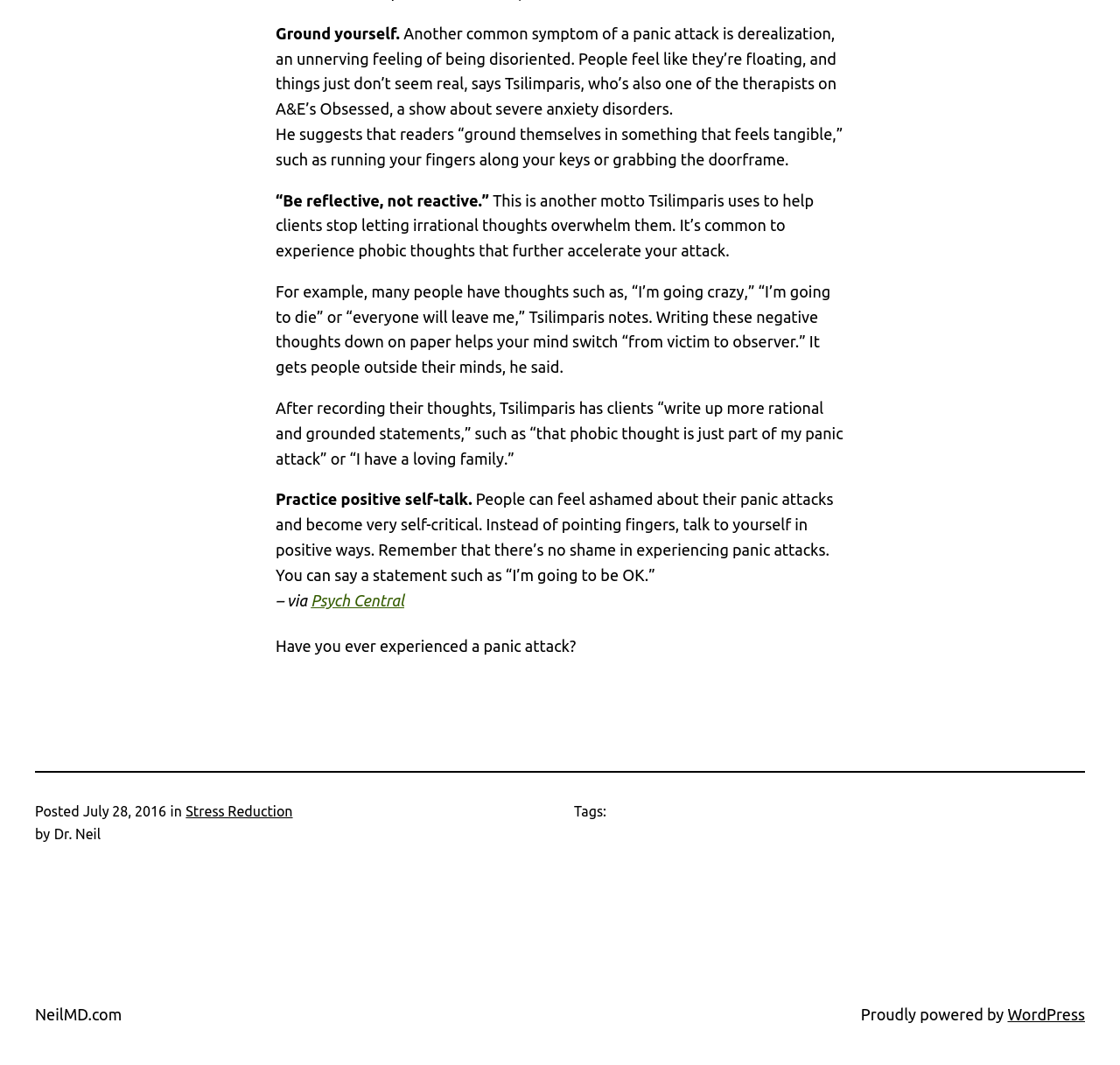What is the category of the posted article?
Kindly offer a comprehensive and detailed response to the question.

The category of the posted article is mentioned at the bottom of the webpage, which is 'Stress Reduction'.